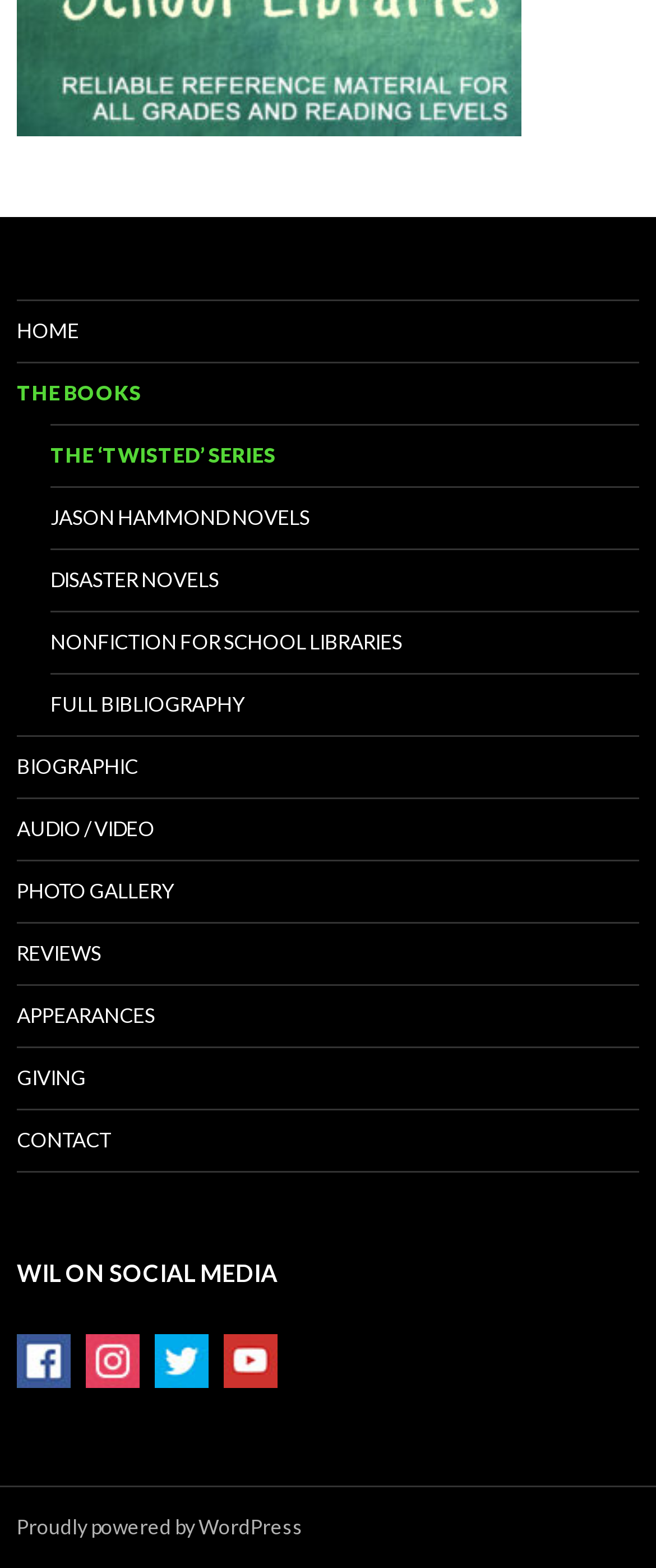Answer the question with a brief word or phrase:
How many types of novels are listed?

3